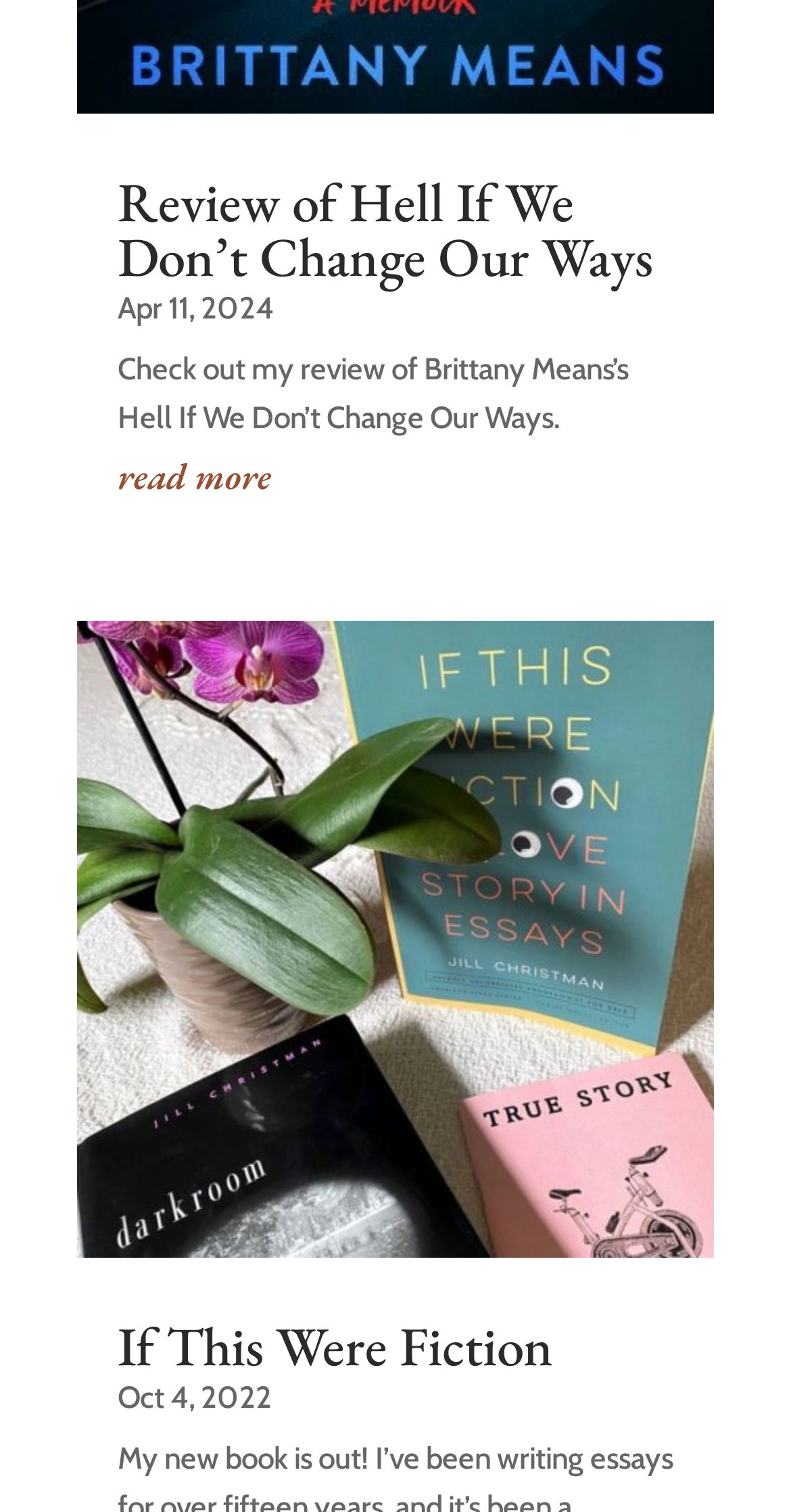When was the second review published?
Look at the image and respond to the question as thoroughly as possible.

The second review has a StaticText element with the text 'Oct 4, 2022', which indicates the publication date of the review.